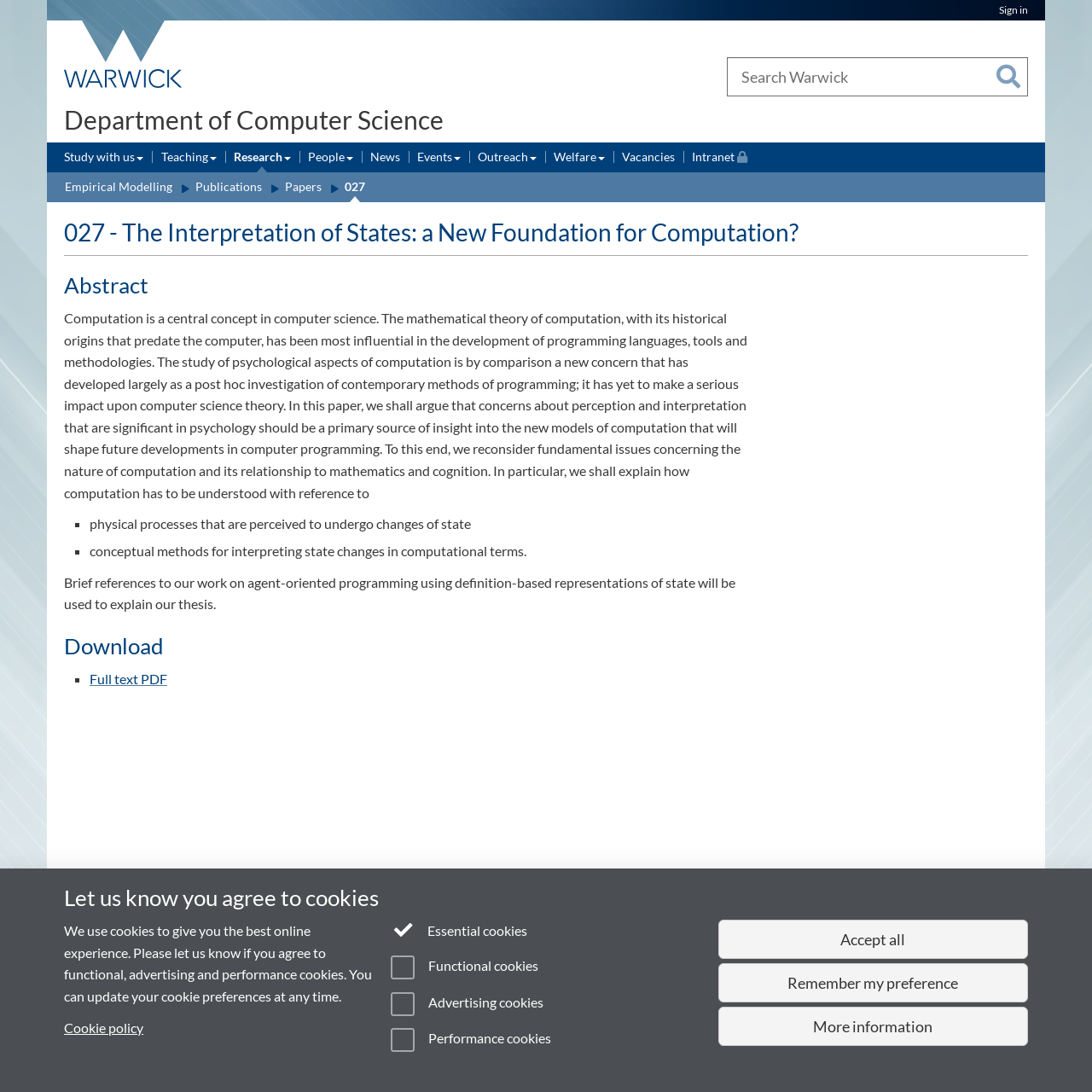Detail the webpage's structure and highlights in your description.

This webpage is about a research paper titled "027 - The Interpretation of States: a New Foundation for Computation?" from the Department of Computer Science at the University of Warwick. 

At the top of the page, there is a utility bar with a "Sign in" link and a University of Warwick homepage link, accompanied by an image of the university's logo. Below this, there is a site links navigation section with links to "Study", "Research", "Business", "Alumni", "News", and "Engagement". 

On the right side of the page, there is a search bar with a "Search" button. 

The main content of the page is divided into two sections. The first section has a heading "Department of Computer Science" and a primary navigation section with links to "Study with us", "Teaching", "Research", "People", "News", "Events", "Outreach", "Welfare", and "Vacancies". 

The second section has a heading "Abstract" and a long paragraph of text discussing the concept of computation and its relationship to mathematics and cognition. This is followed by a list with two items, "physical processes that are perceived to undergo changes of state" and "conceptual methods for interpreting state changes in computational terms". 

There is also a section with a heading "Download" and a link to download the full text of the paper in PDF format. 

At the bottom of the page, there is a content information section with the department's contact information, including email, telephone number, and links to social media profiles. There are also links to the department's intranet, a page contact, and a revision history. The page is powered by Sitebuilder and has links to accessibility, cookies, and other legal information.